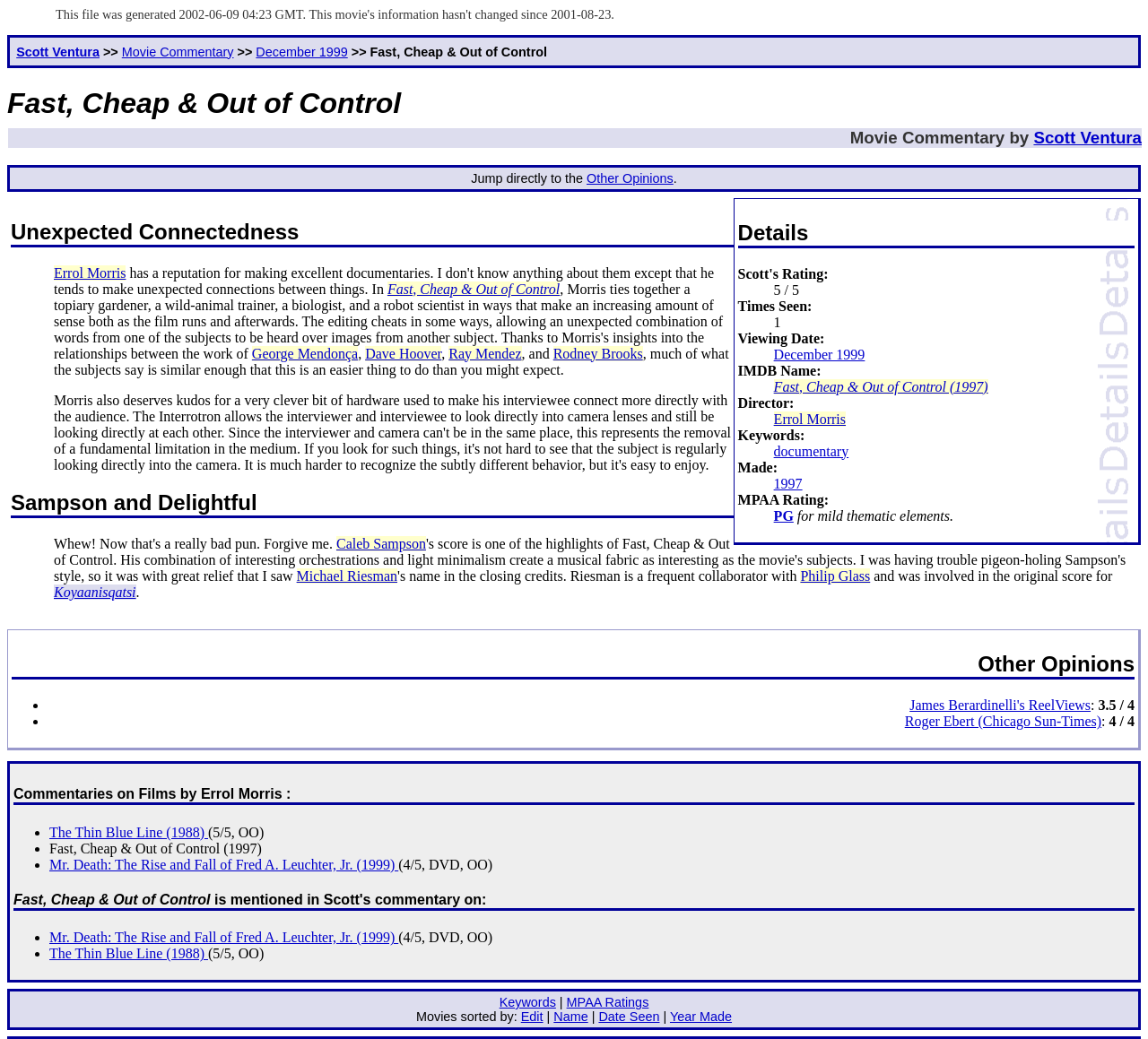Please locate the bounding box coordinates of the element that should be clicked to complete the given instruction: "Check out the review by James Berardinelli".

[0.792, 0.671, 0.95, 0.686]